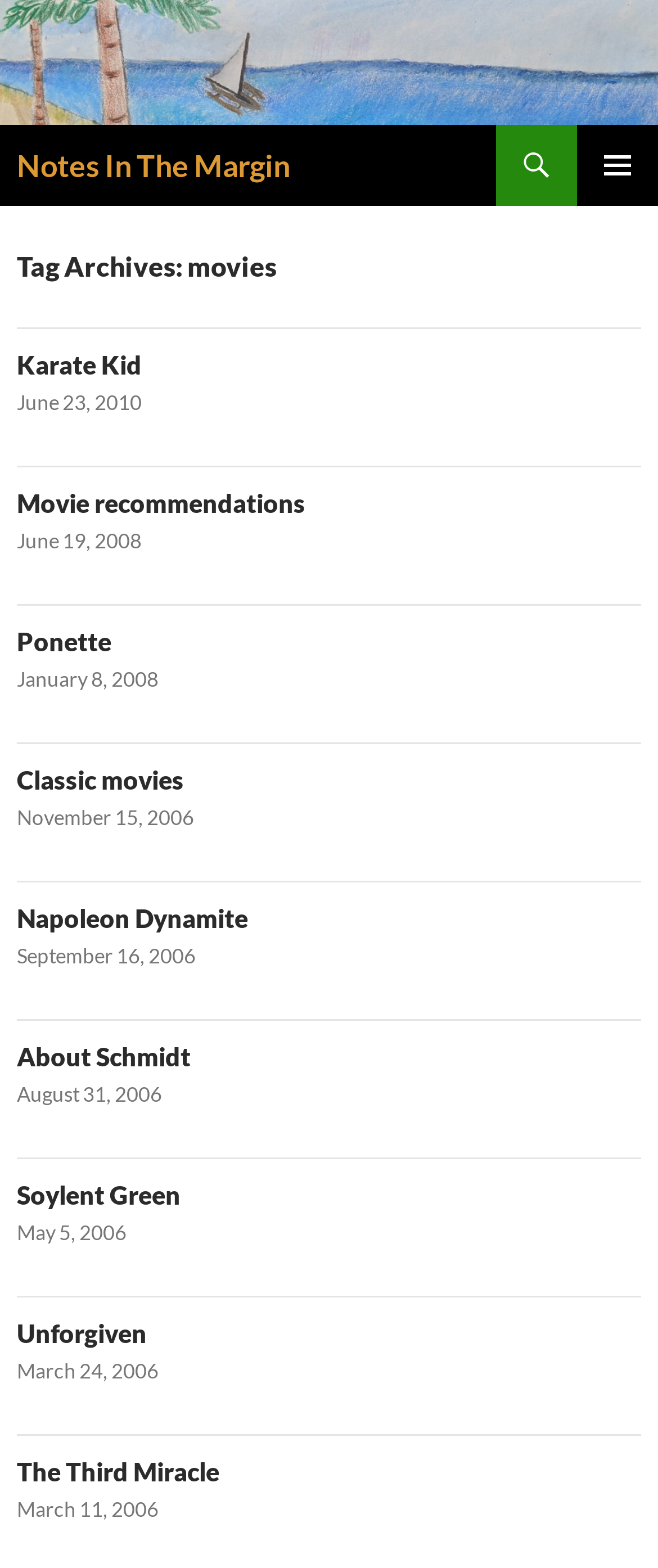Locate the bounding box coordinates of the element's region that should be clicked to carry out the following instruction: "view the 'Classic movies' post". The coordinates need to be four float numbers between 0 and 1, i.e., [left, top, right, bottom].

[0.026, 0.487, 0.974, 0.507]